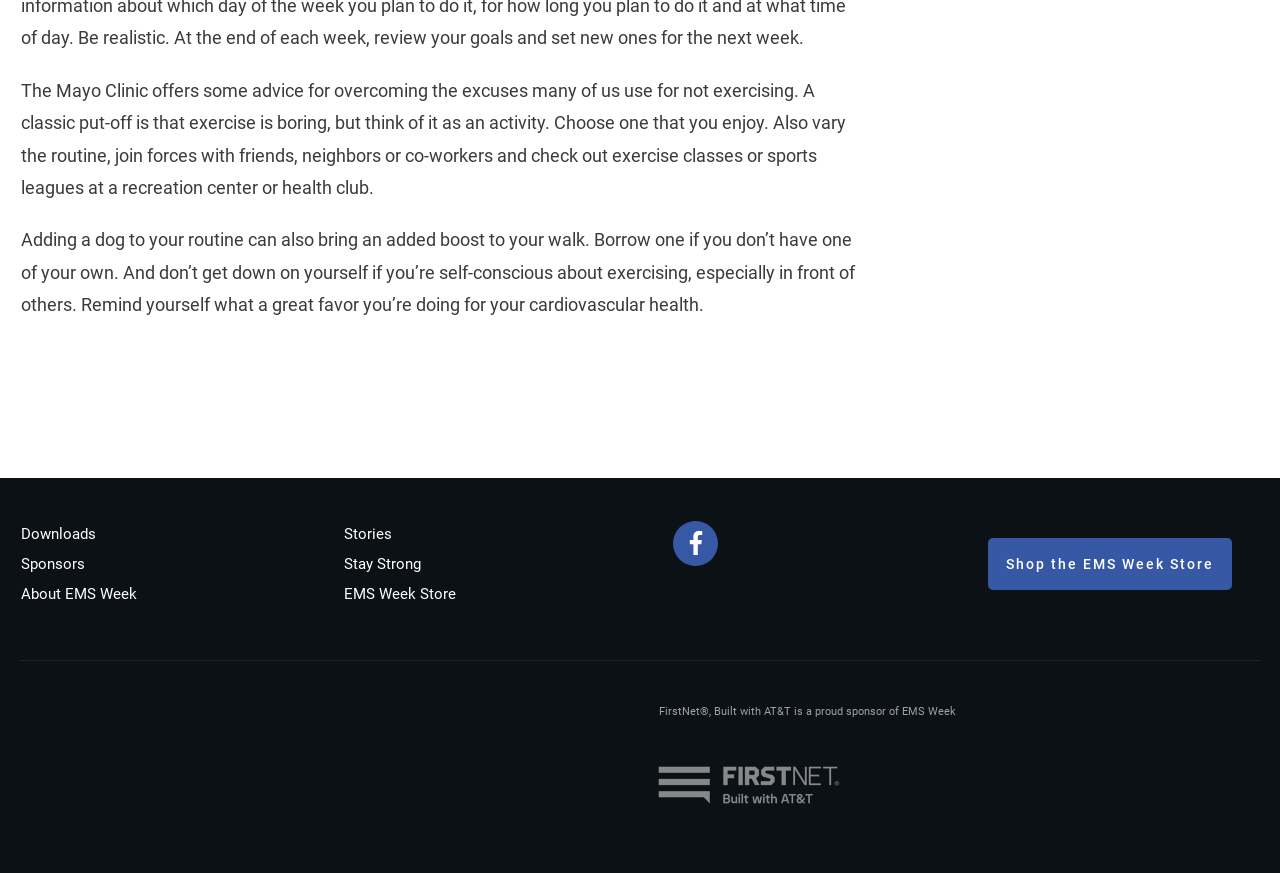Identify the bounding box coordinates of the element to click to follow this instruction: 'Click on the image to know more about the sponsor'. Ensure the coordinates are four float values between 0 and 1, provided as [left, top, right, bottom].

[0.534, 0.608, 0.553, 0.636]